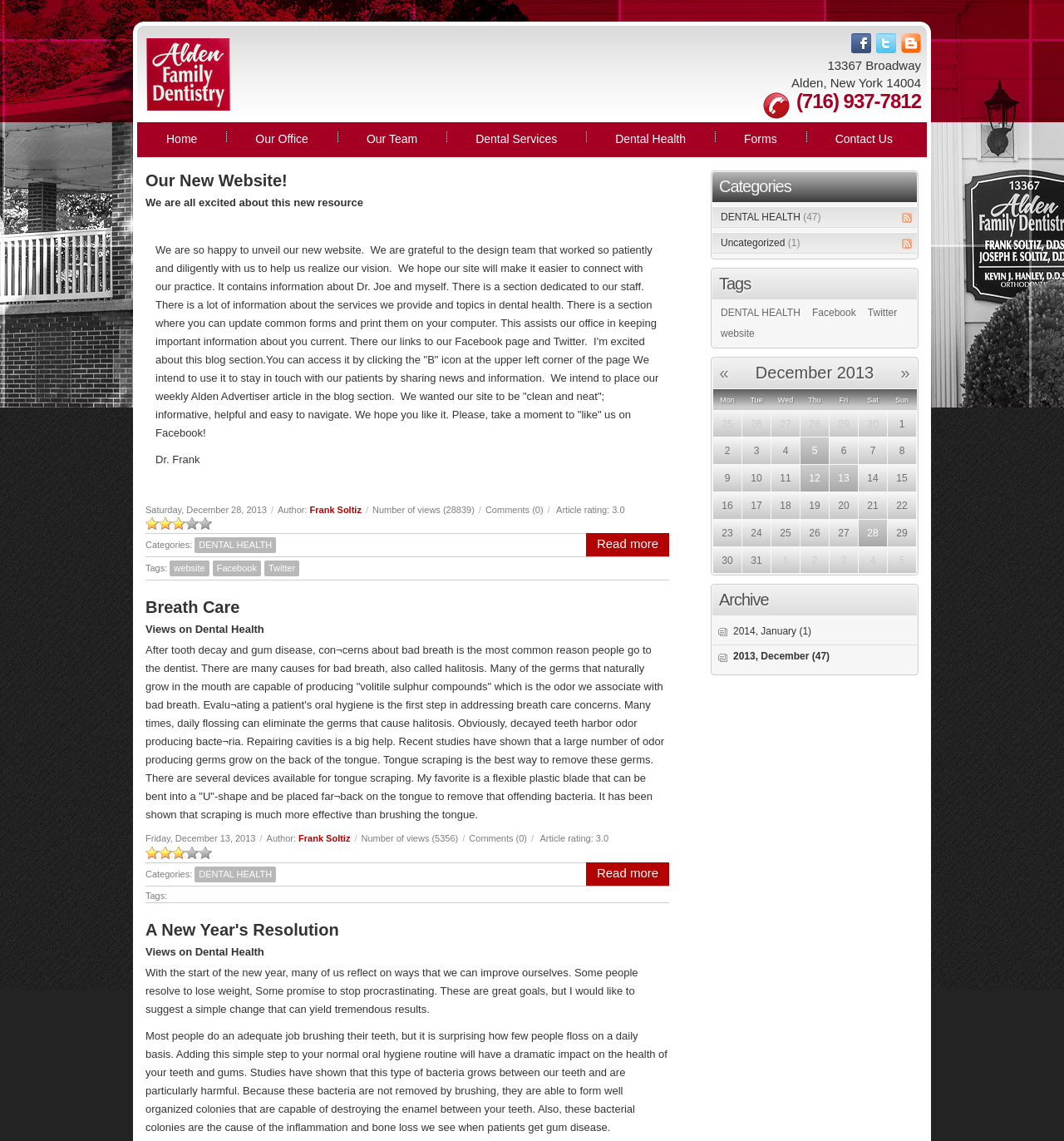What social media platforms does the dental practice have?
Examine the screenshot and reply with a single word or phrase.

Facebook and Twitter